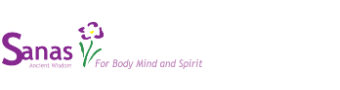What is the focus of Sanas Ancient Wisdom?
Refer to the image and give a detailed answer to the question.

The focus of Sanas Ancient Wisdom is on holistic well-being because the caption states that the word 'Sanas' stands out prominently, reflecting a focus on holistic well-being, and the tagline 'For Body Mind and Spirit' emphasizes their commitment to a comprehensive approach to health and wellness.